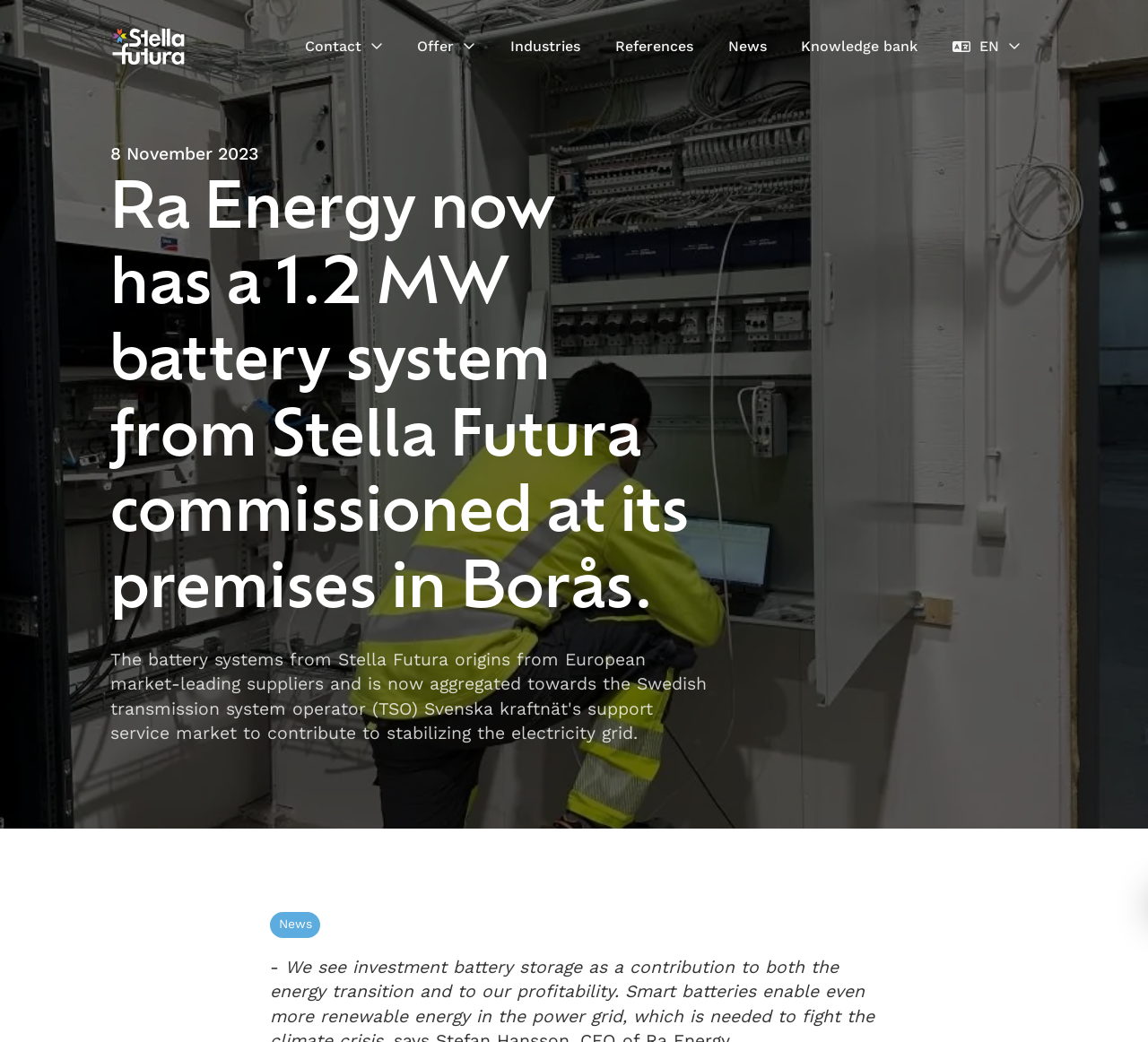Use one word or a short phrase to answer the question provided: 
What is the location of Ra Energy's premises?

Borås